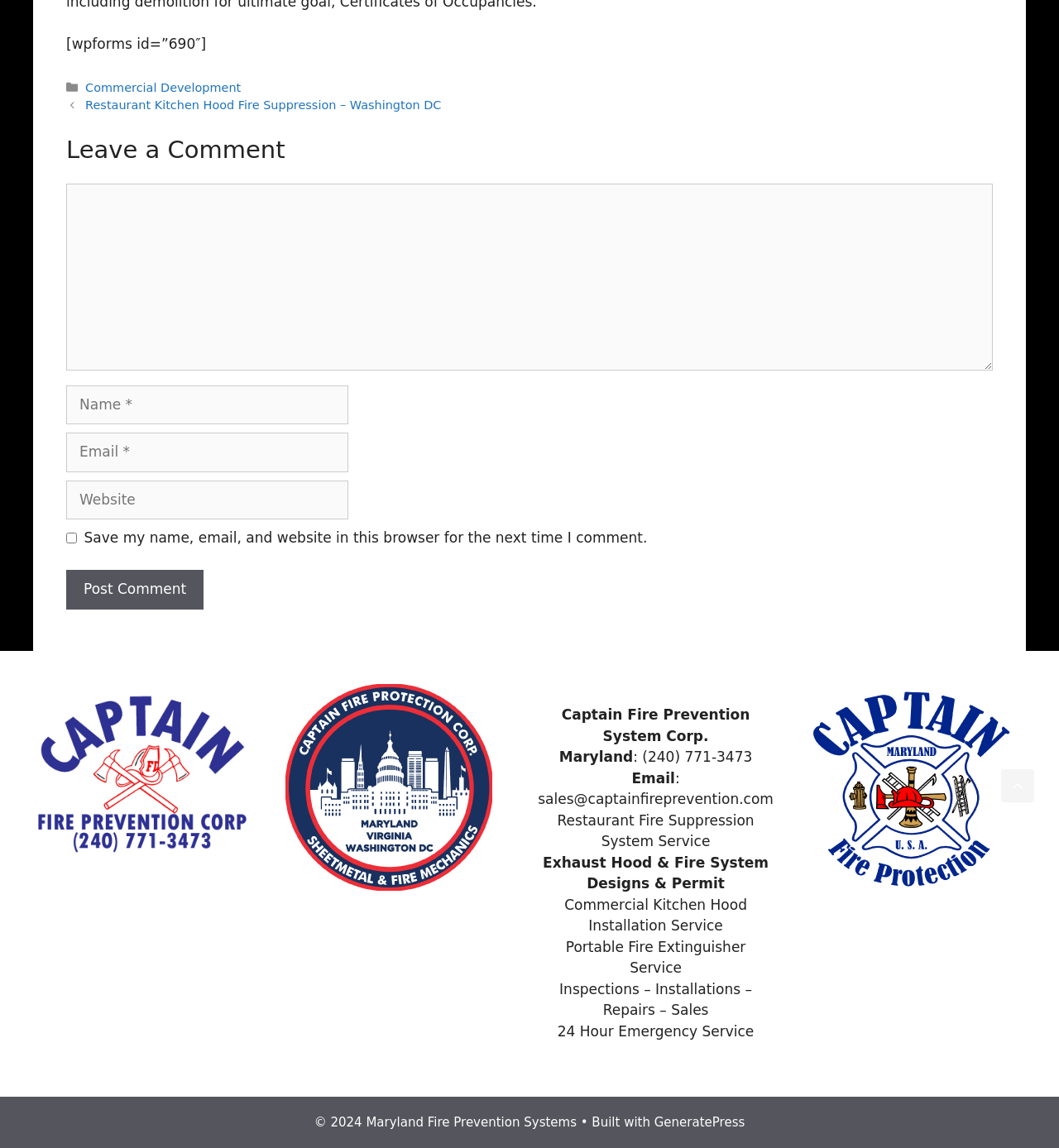What is the copyright year of the webpage?
From the screenshot, provide a brief answer in one word or phrase.

2024